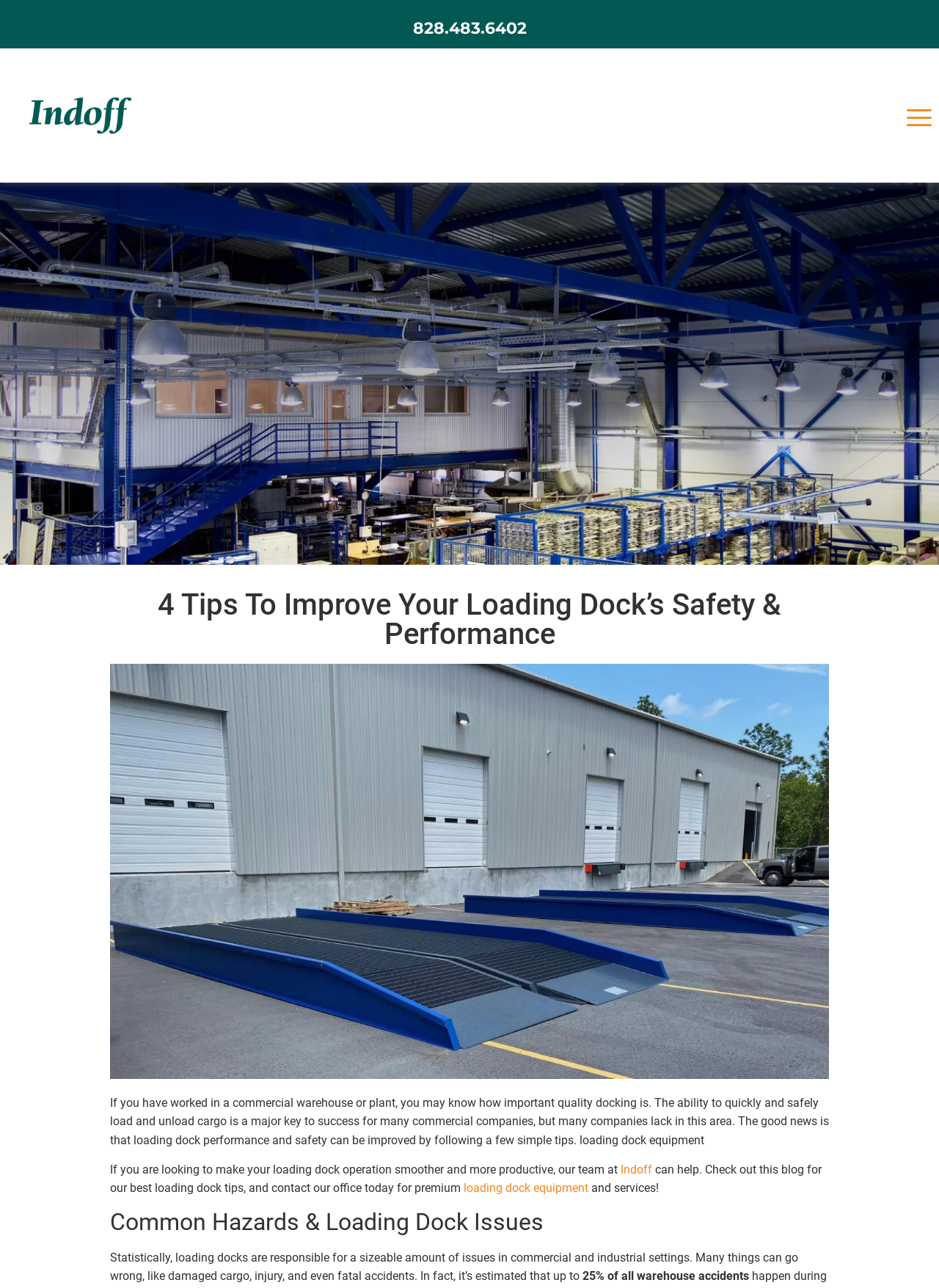Answer the question below in one word or phrase:
What is the importance of loading docks?

Key to success